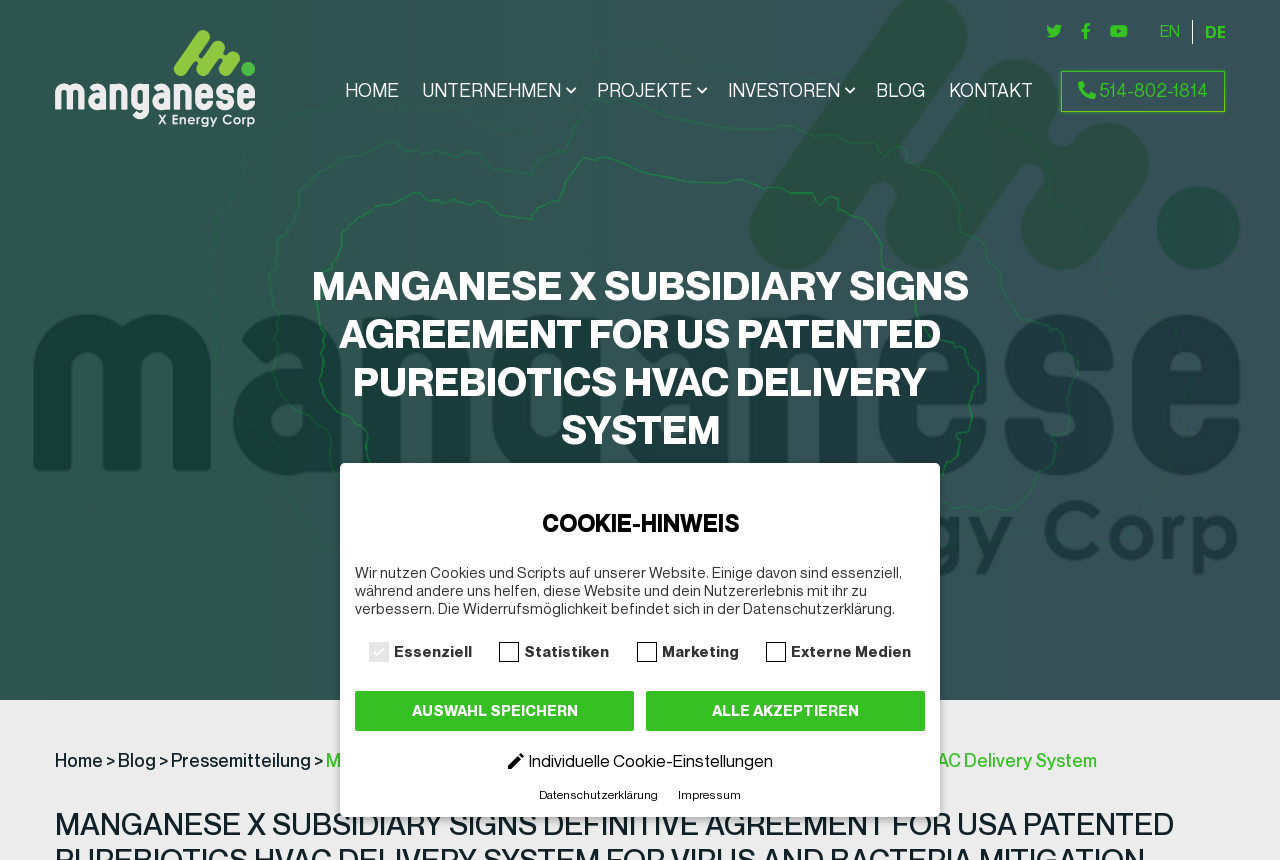Specify the bounding box coordinates of the element's area that should be clicked to execute the given instruction: "Click on the ENGLISH link". The coordinates should be four float numbers between 0 and 1, i.e., [left, top, right, bottom].

[0.9, 0.023, 0.928, 0.051]